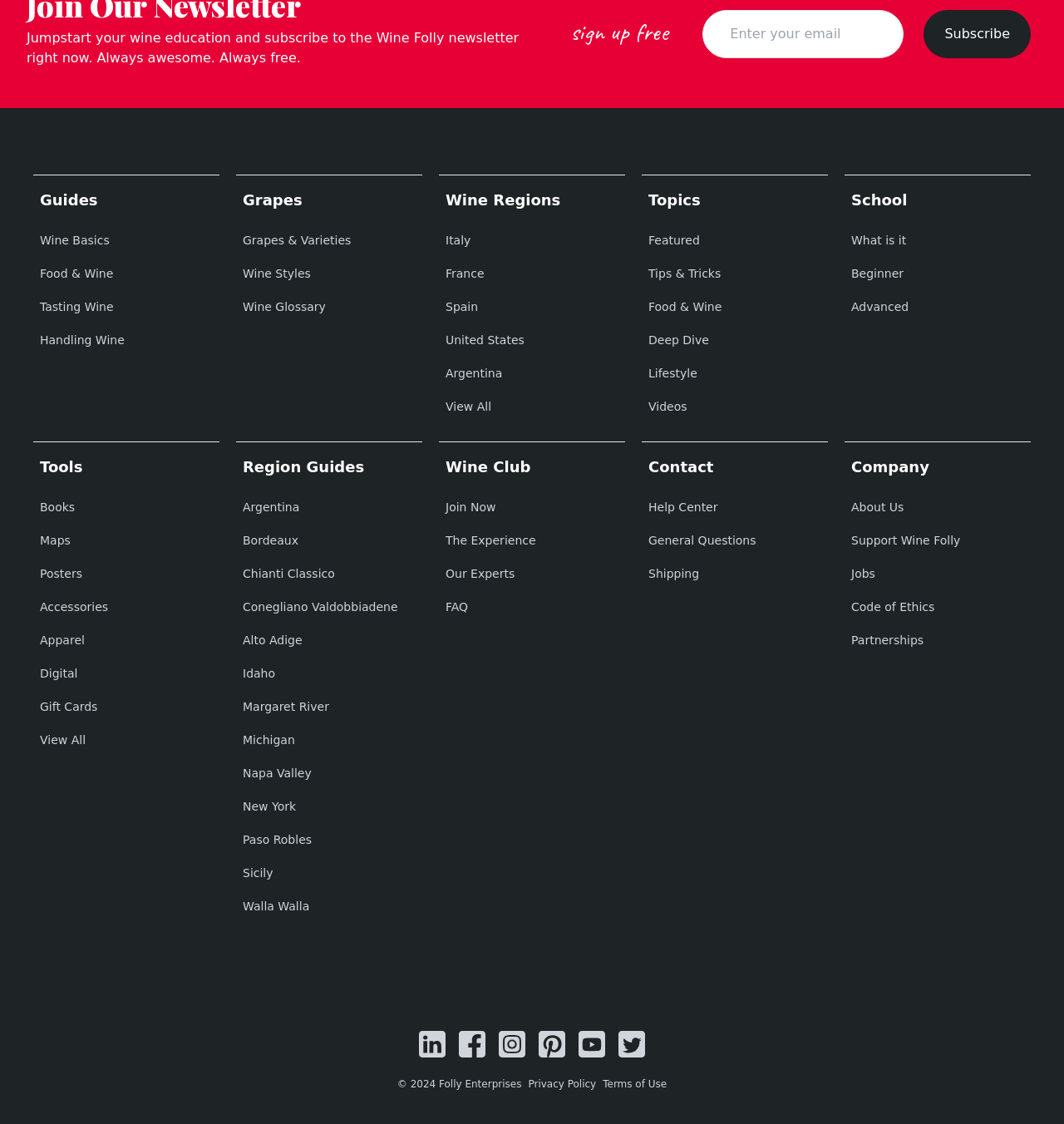What is the purpose of the textbox?
Please use the image to provide a one-word or short phrase answer.

Enter email